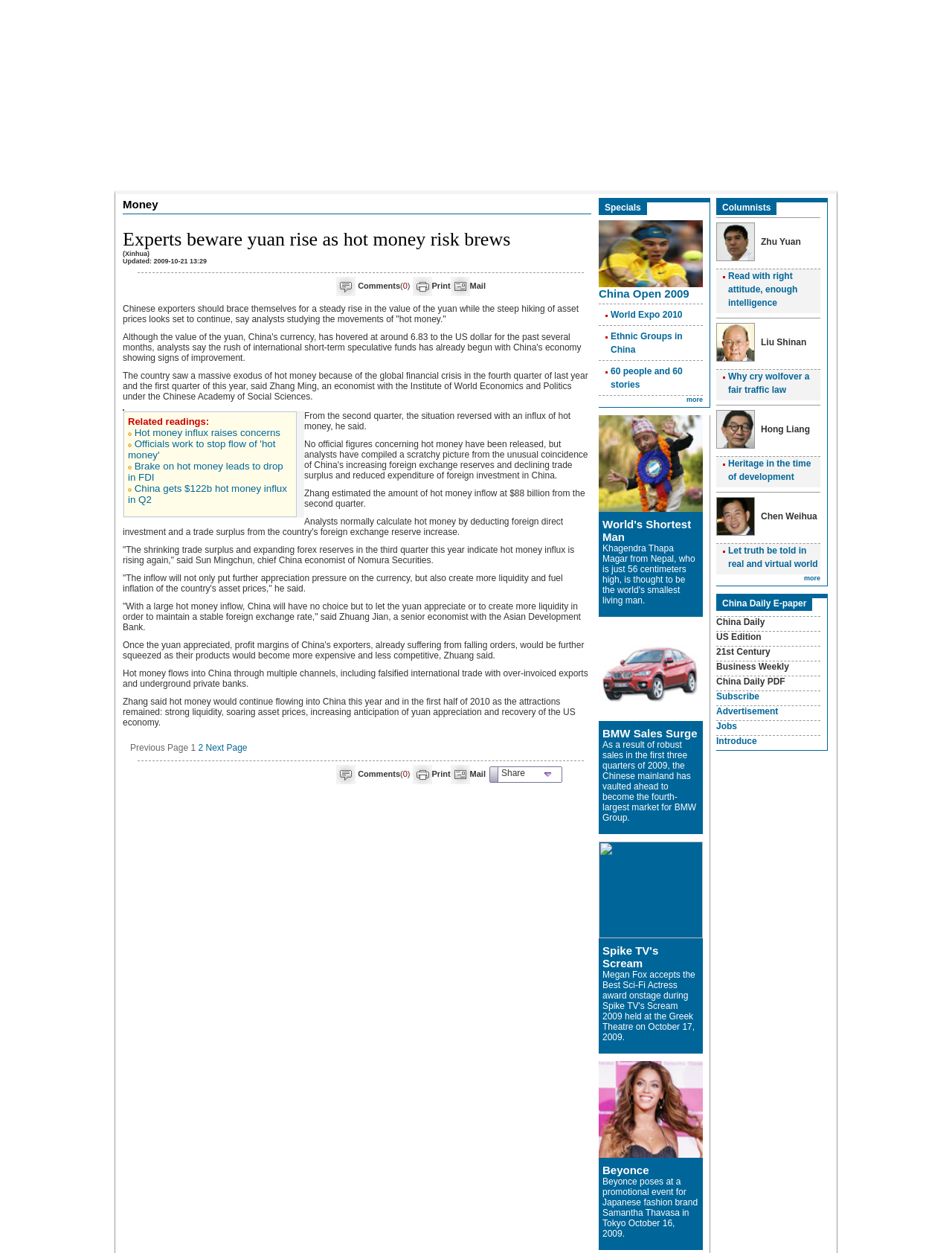What is the effect of hot money inflow on China's economy?
Carefully analyze the image and provide a detailed answer to the question.

According to the article, the hot money inflow will not only put further appreciation pressure on the currency but also create more liquidity and fuel inflation of the country's asset prices.